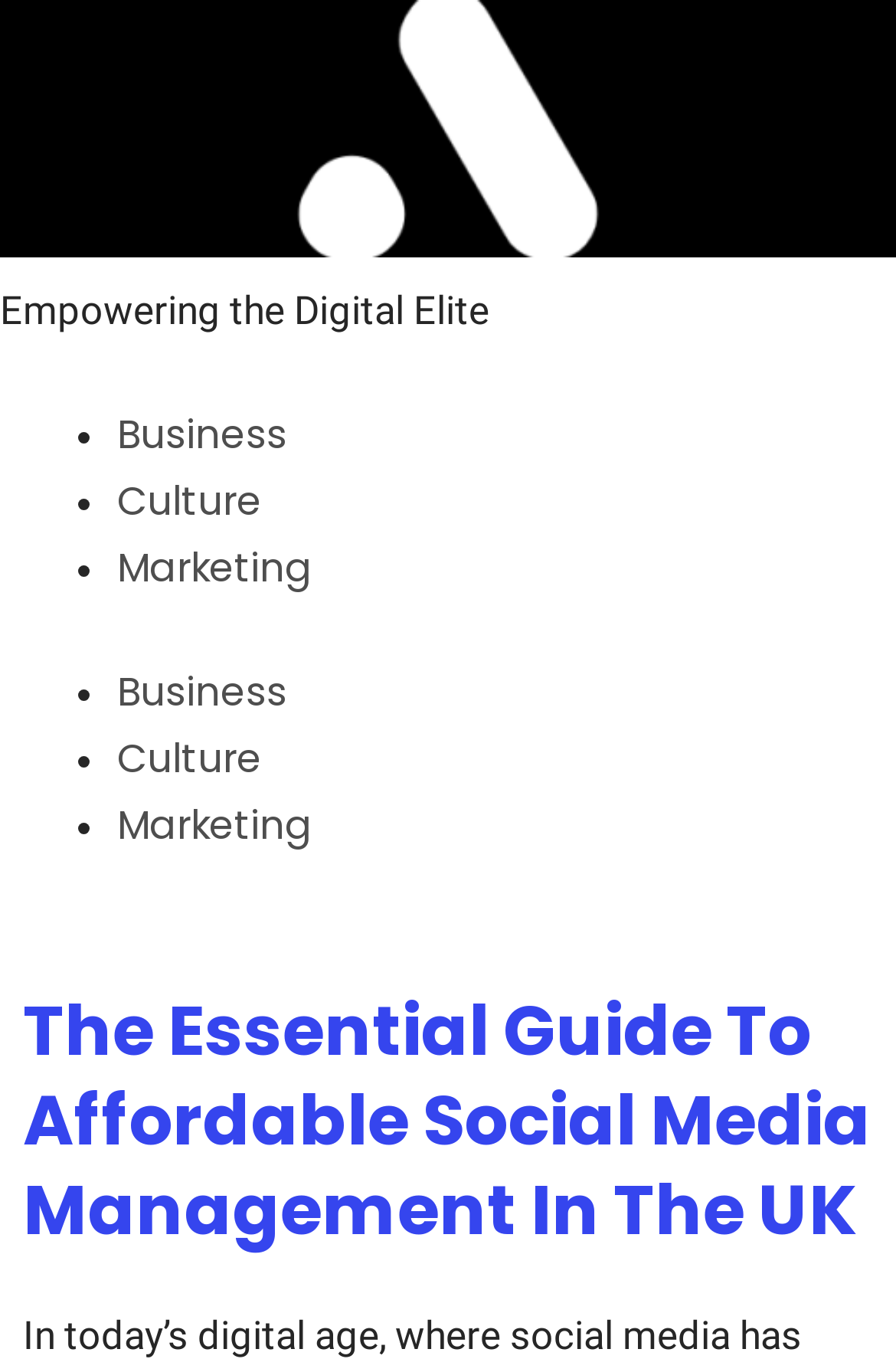Can you locate the main headline on this webpage and provide its text content?

The Essential Guide To Affordable Social Media Management In The UK